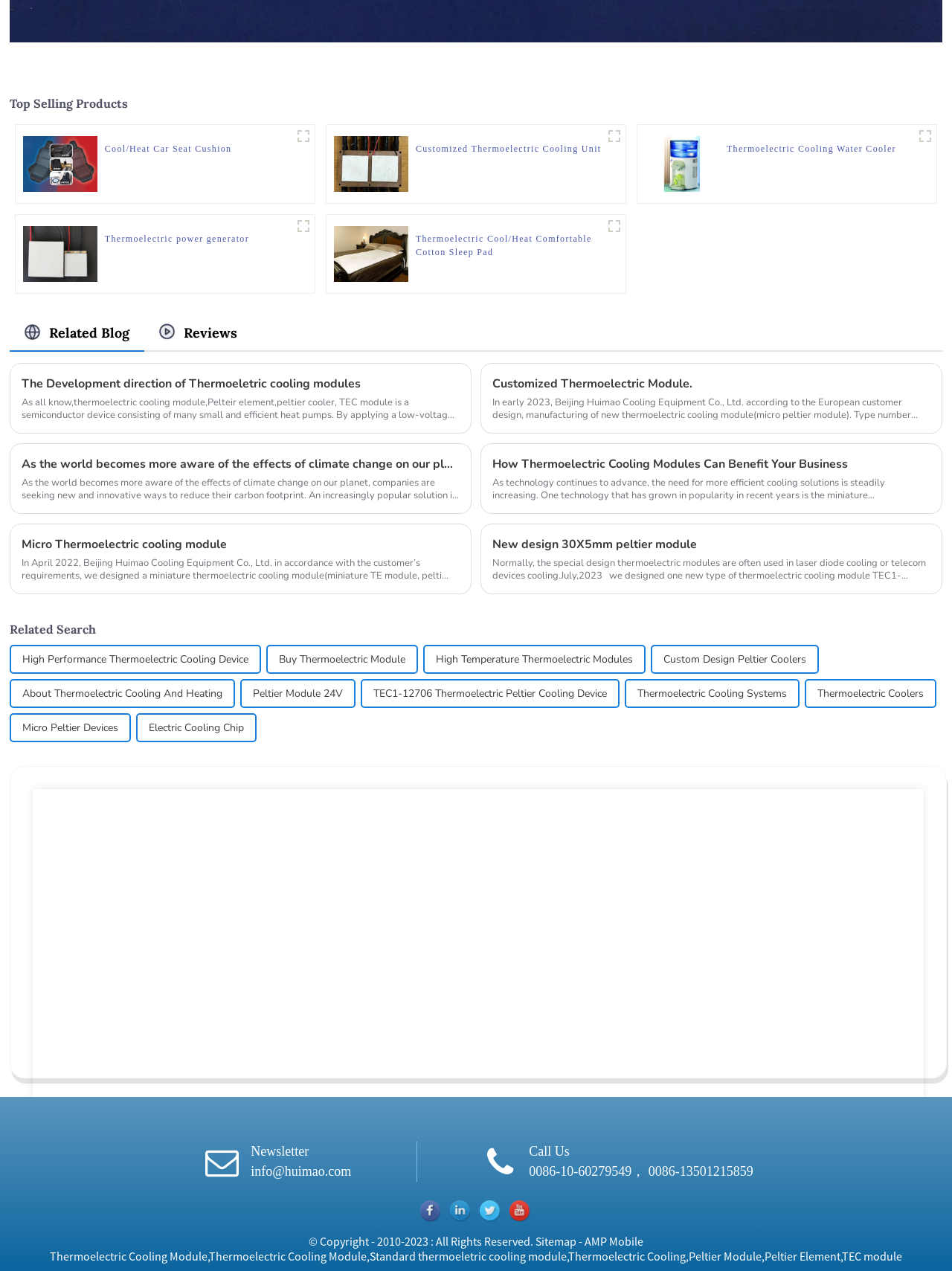Identify the bounding box coordinates of the section that should be clicked to achieve the task described: "View the 'Customized Thermoelectric Cooling Unit' product".

[0.351, 0.123, 0.429, 0.133]